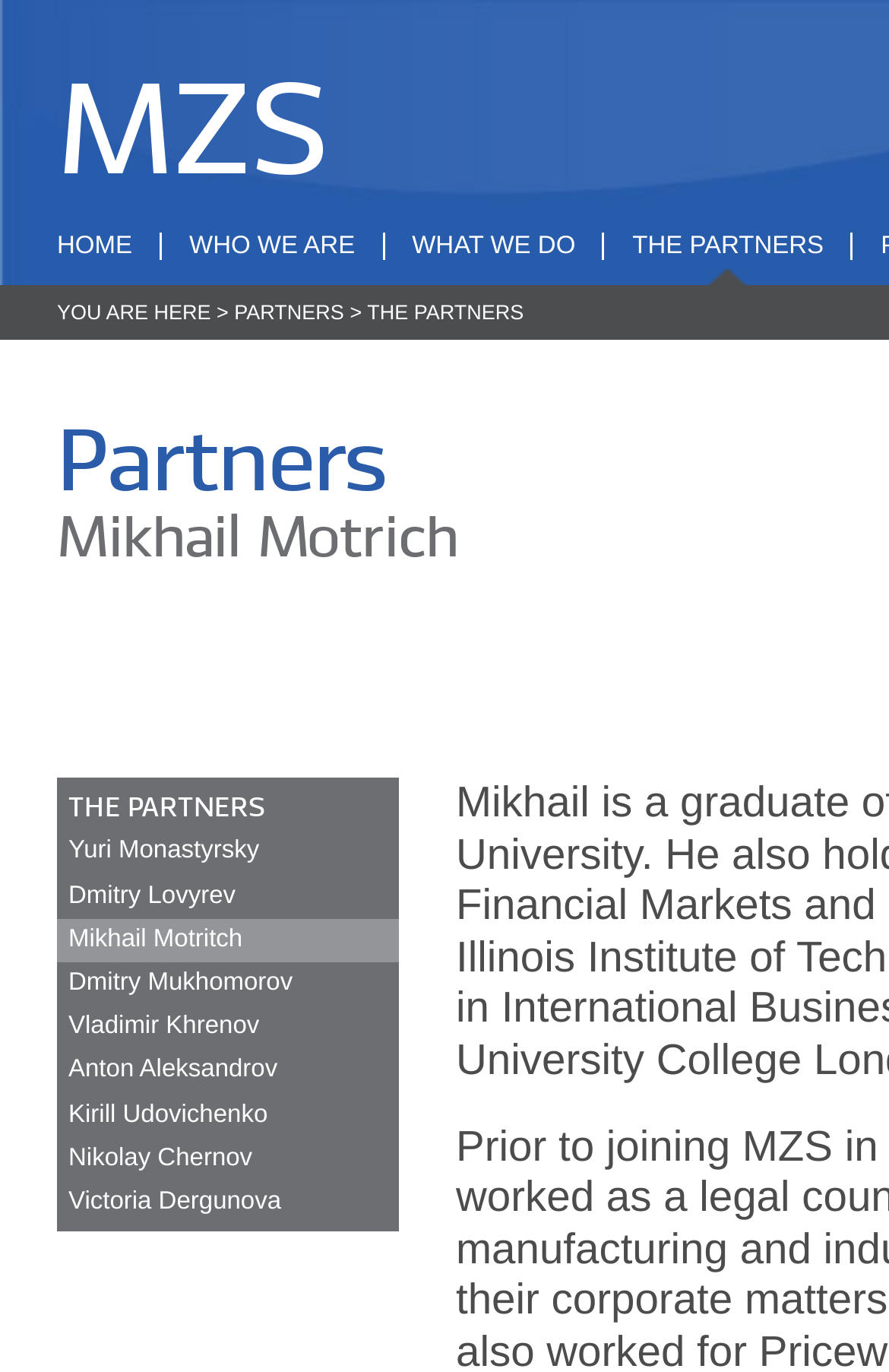Please answer the following query using a single word or phrase: 
What is the navigation menu item to the right of 'HOME'?

WHO WE ARE